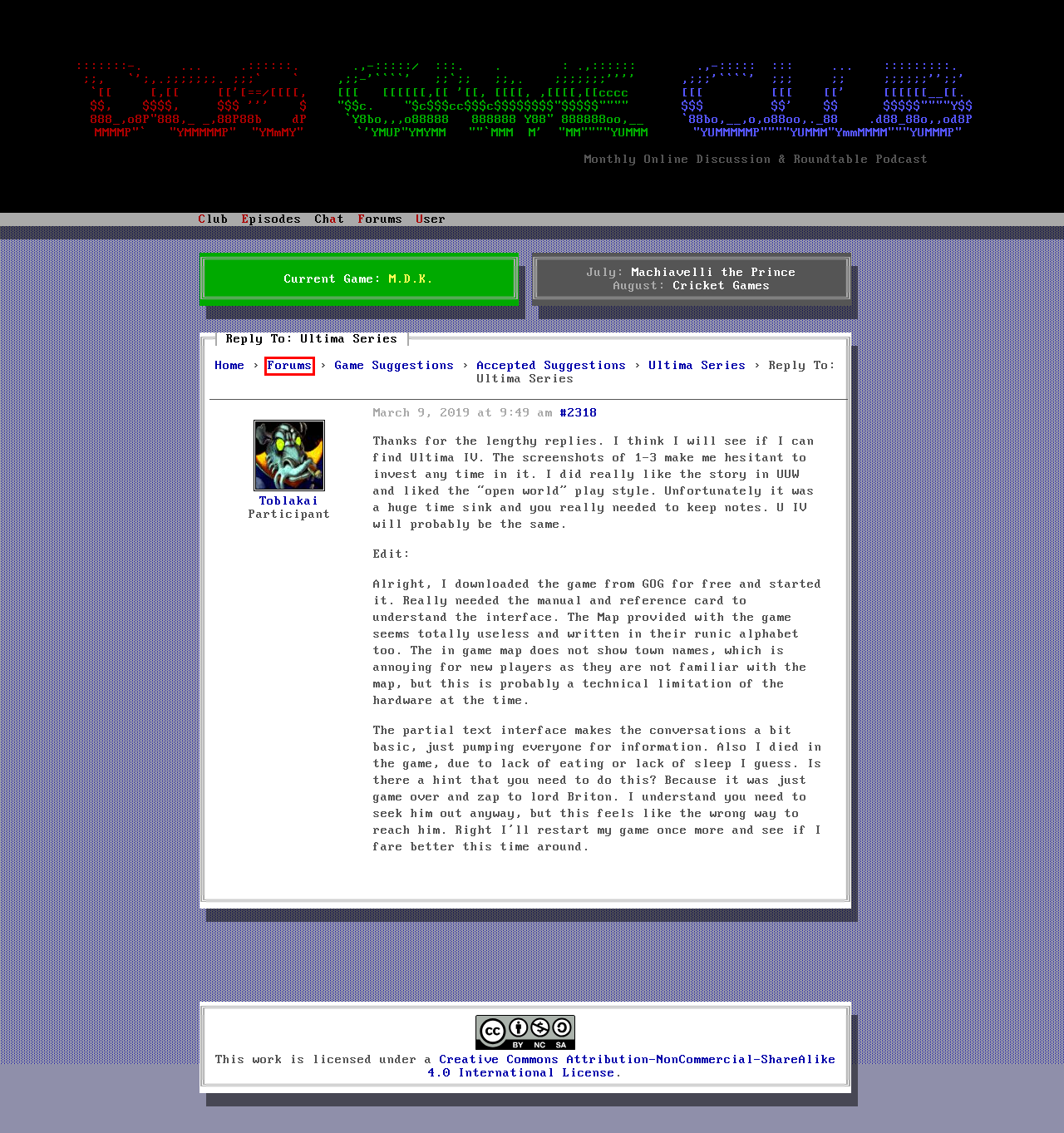Examine the screenshot of the webpage, noting the red bounding box around a UI element. Pick the webpage description that best matches the new page after the element in the red bounding box is clicked. Here are the candidates:
A. DOS GAME CLUB
B. Topic: Ultima Series -  DOS GAME CLUB
C. Toblakai's Profile -  DOS GAME CLUB
D. Forum: Game Suggestions -  DOS GAME CLUB
E. Forums -  DOS GAME CLUB
F. 💾 DOS GAME CLUB 💾 (@dosgameclub@dosgame.club) - DOS Game Club Mastodon
G. Forum: Accepted Suggestions -  DOS GAME CLUB
H. rnlf (@rnlf@dosgame.club) - DOS Game Club Mastodon

E